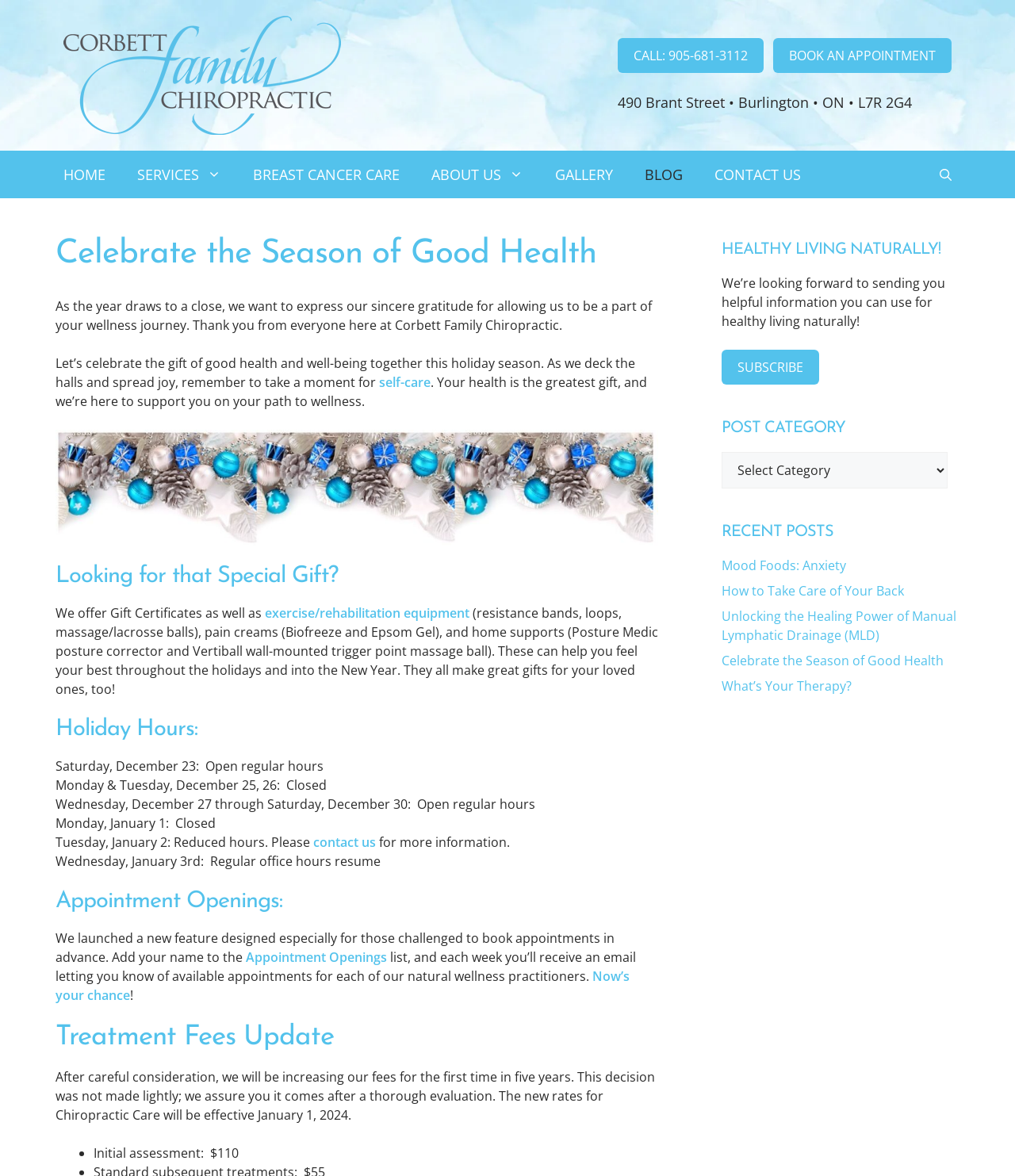Provide a brief response to the question using a single word or phrase: 
What is the address of the chiropractic office?

490 Brant Street • Burlington • ON • L7R 2G4